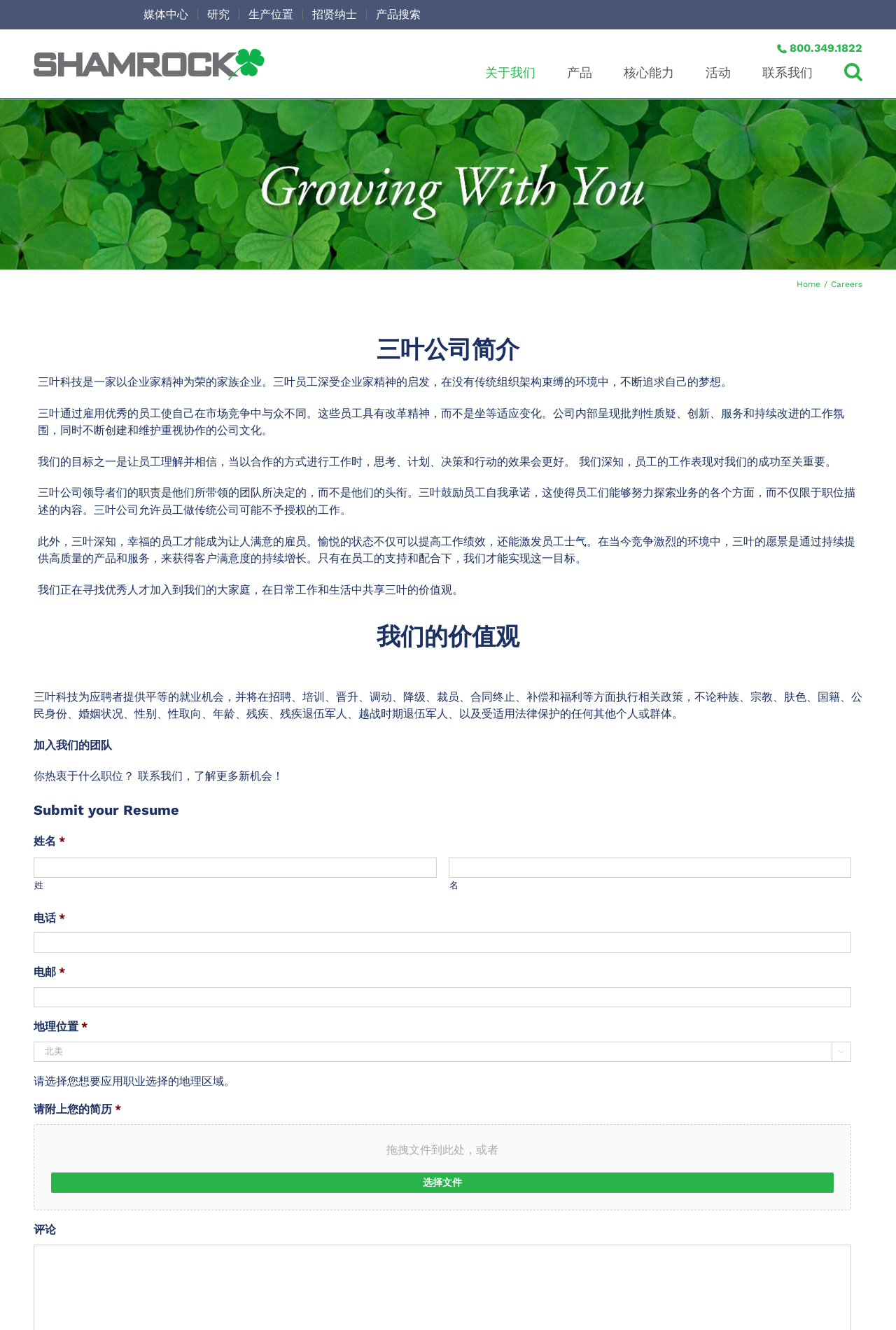Please find the bounding box coordinates of the element that needs to be clicked to perform the following instruction: "Enter your name in the '名字' textbox". The bounding box coordinates should be four float numbers between 0 and 1, represented as [left, top, right, bottom].

[0.038, 0.645, 0.487, 0.66]